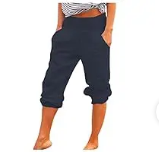Convey a detailed narrative of what is depicted in the image.

The image features a model wearing a stylish pair of BEUU Elastic Waist Drawstring Pants designed for women. These pants are characterized by their loose, lightweight fabric, making them ideal for casual outings or relaxed home wear. The elastic waist and drawstring design offer both comfort and adjustability, while the cropped length adds a trendy touch. Visible side pockets enhance functionality, making these pants perfect for everyday wear. The model complements the pants with a casual striped top, showcasing a laid-back summer vibe suitable for various occasions.